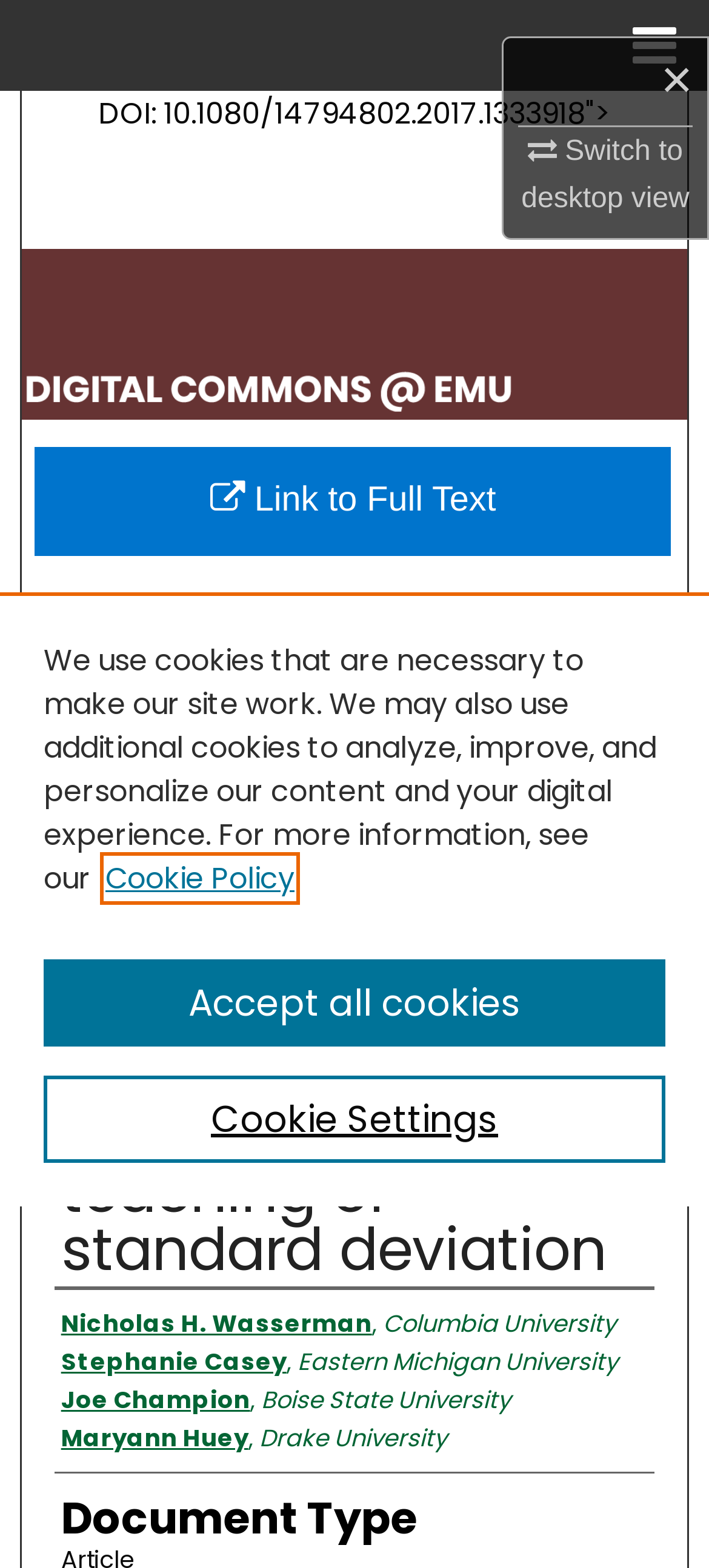What type of document is this?
Offer a detailed and exhaustive answer to the question.

I found the document type by looking at the StaticText element with the text 'Article' which is located in the document type section of the page.